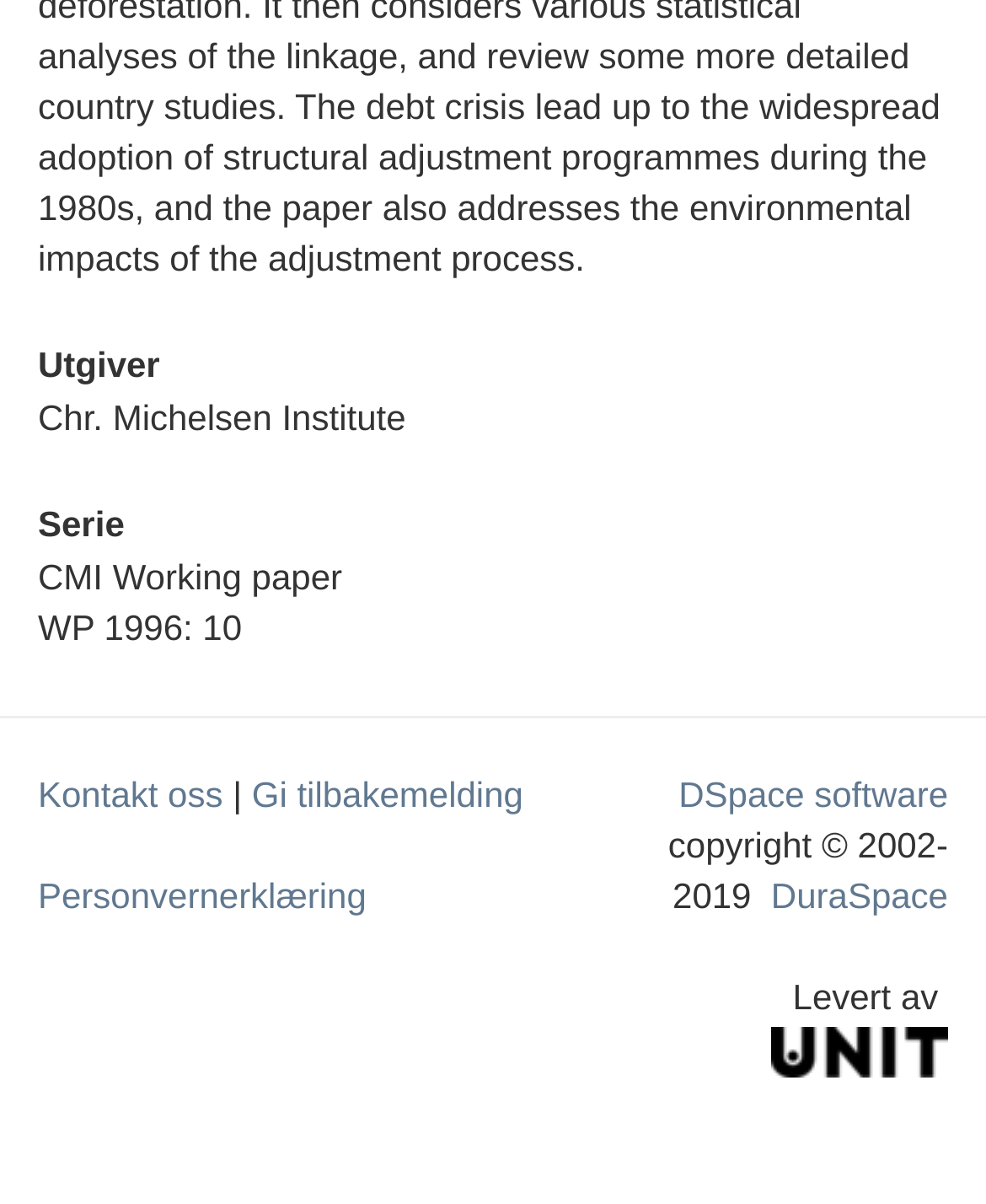What is the name of the unit that delivered the website?
Please ensure your answer is as detailed and informative as possible.

I found the answer by looking at the link element with the text 'Unit' which is a child of the contentinfo element and is located at the bottom of the page, and is also accompanied by an image with the same name.